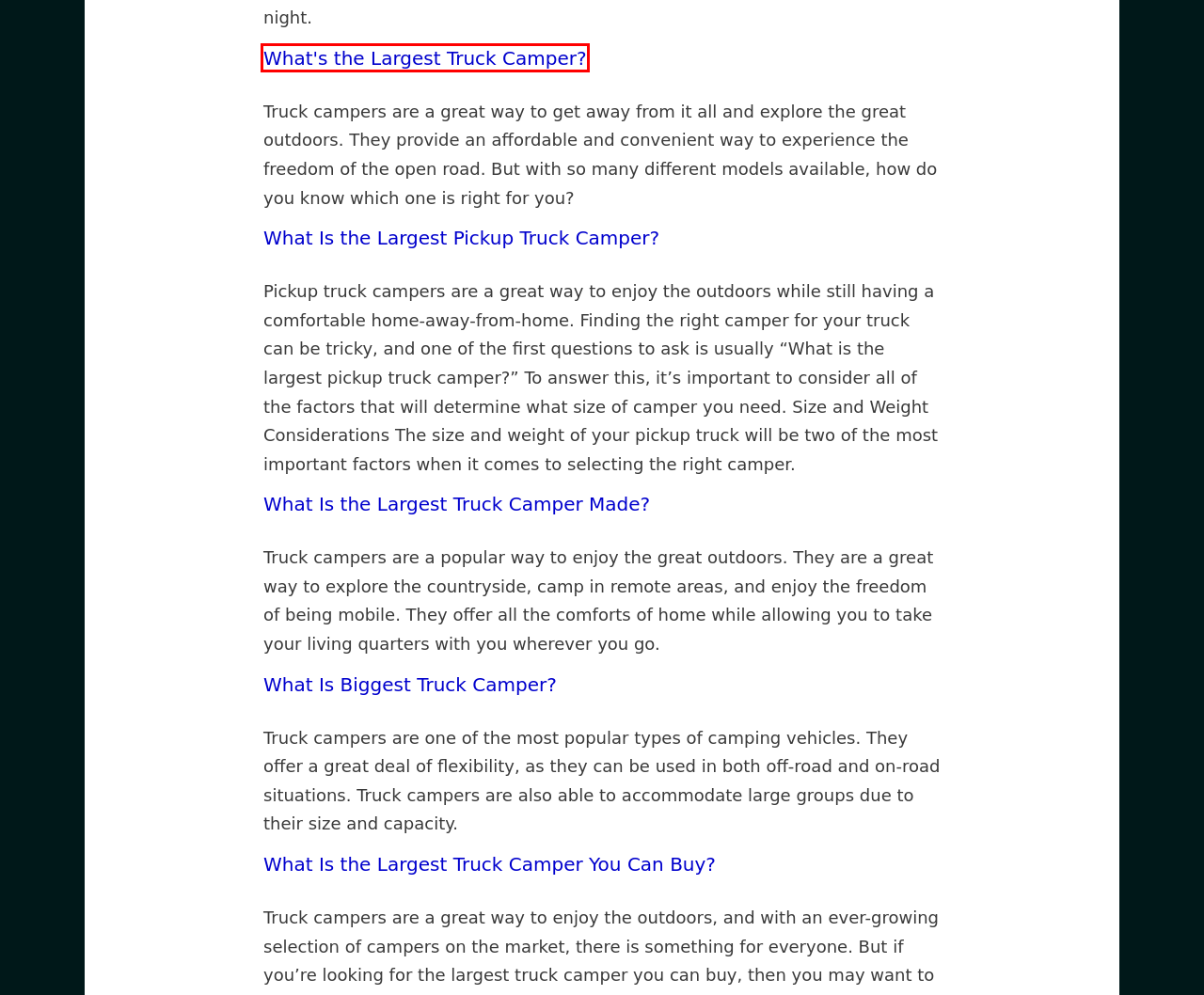Check out the screenshot of a webpage with a red rectangle bounding box. Select the best fitting webpage description that aligns with the new webpage after clicking the element inside the bounding box. Here are the candidates:
A. What Is the Largest Truck Camper? - RCTruckStop
B. What's the Largest Truck Camper? - RCTruckStop
C. Contact Us - RCTruckStop
D. What Is the Largest Truck Camper You Can Buy? - RCTruckStop
E. What Is Biggest Truck Camper? - RCTruckStop
F. Camper Truck Archives - RCTruckStop
G. What Is the Largest Truck Camper Made? - RCTruckStop
H. What Is the Largest Pickup Truck Camper? - RCTruckStop

B